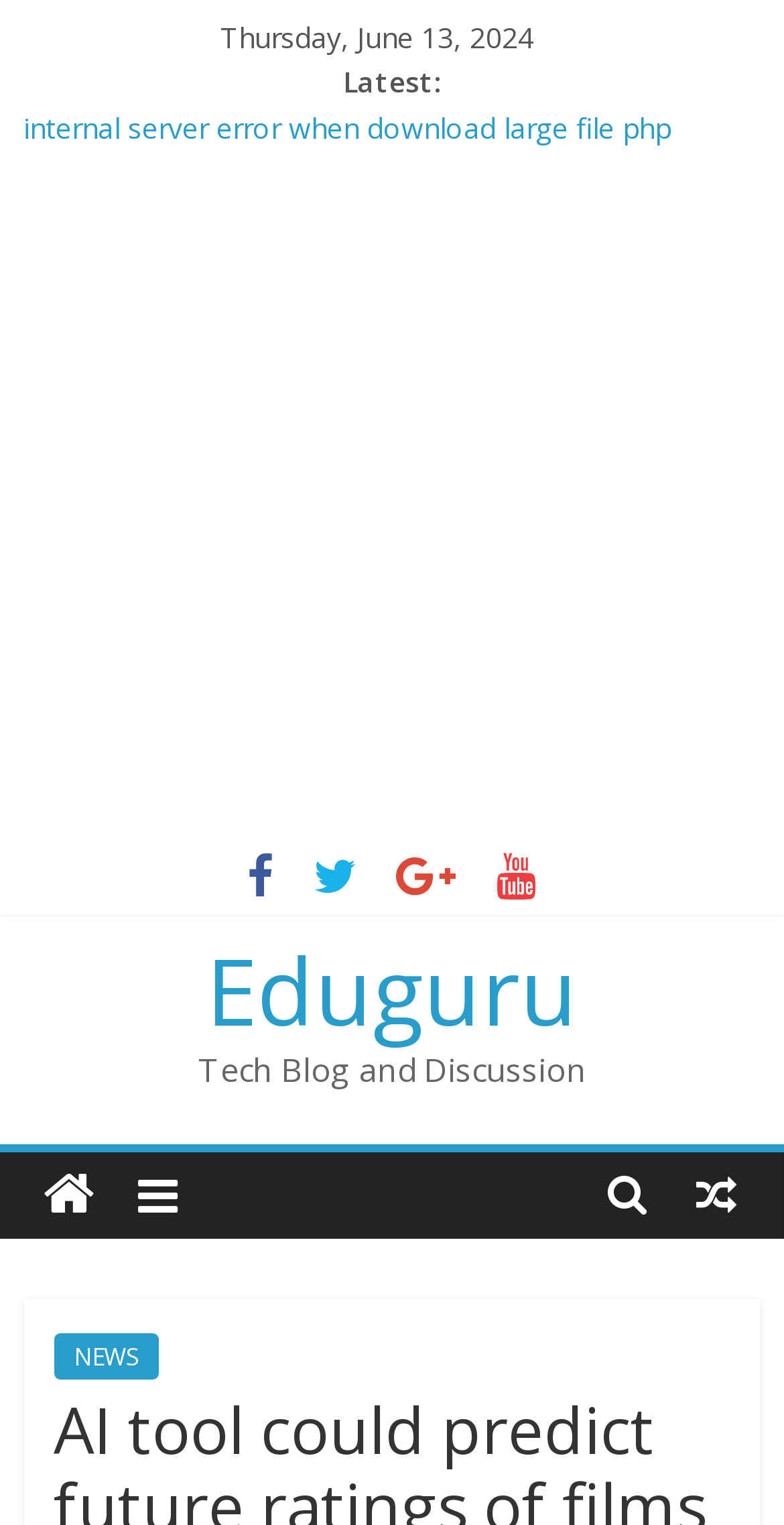Specify the bounding box coordinates of the region I need to click to perform the following instruction: "Click on the 'NEWS' link". The coordinates must be four float numbers in the range of 0 to 1, i.e., [left, top, right, bottom].

[0.068, 0.875, 0.202, 0.905]